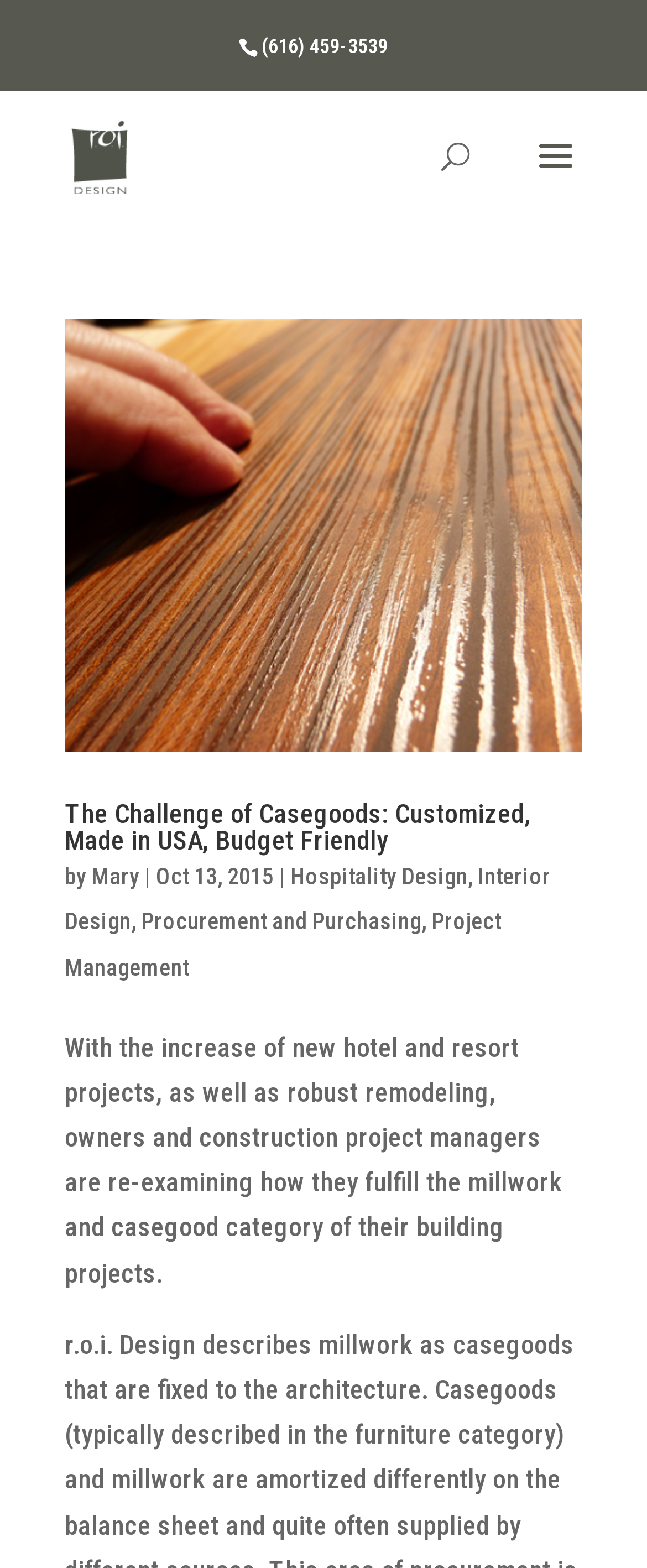Please determine the bounding box coordinates for the element with the description: "Project Management".

[0.1, 0.579, 0.774, 0.625]